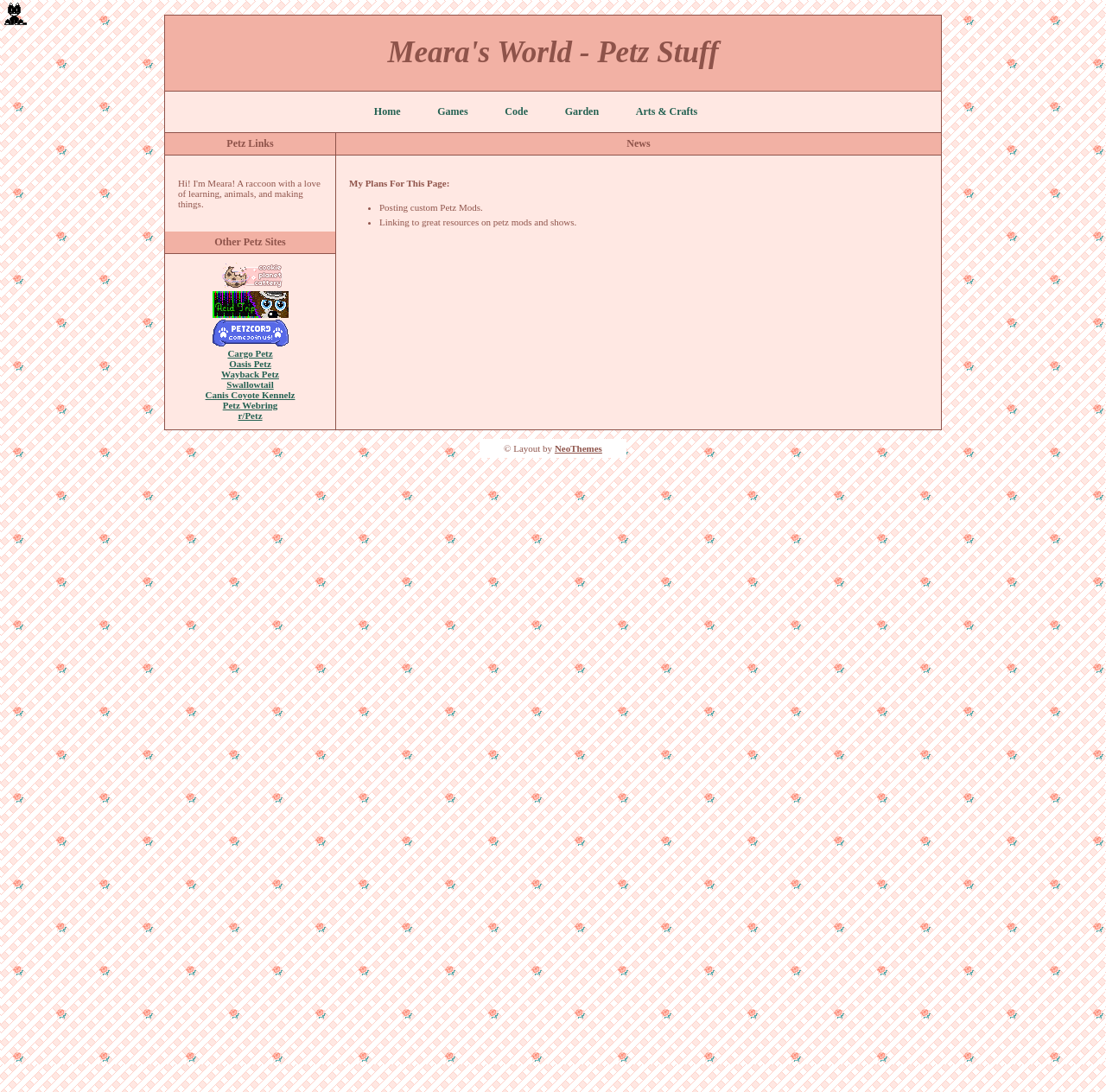Specify the bounding box coordinates of the area that needs to be clicked to achieve the following instruction: "Click on the 'Home' link".

[0.338, 0.096, 0.362, 0.108]